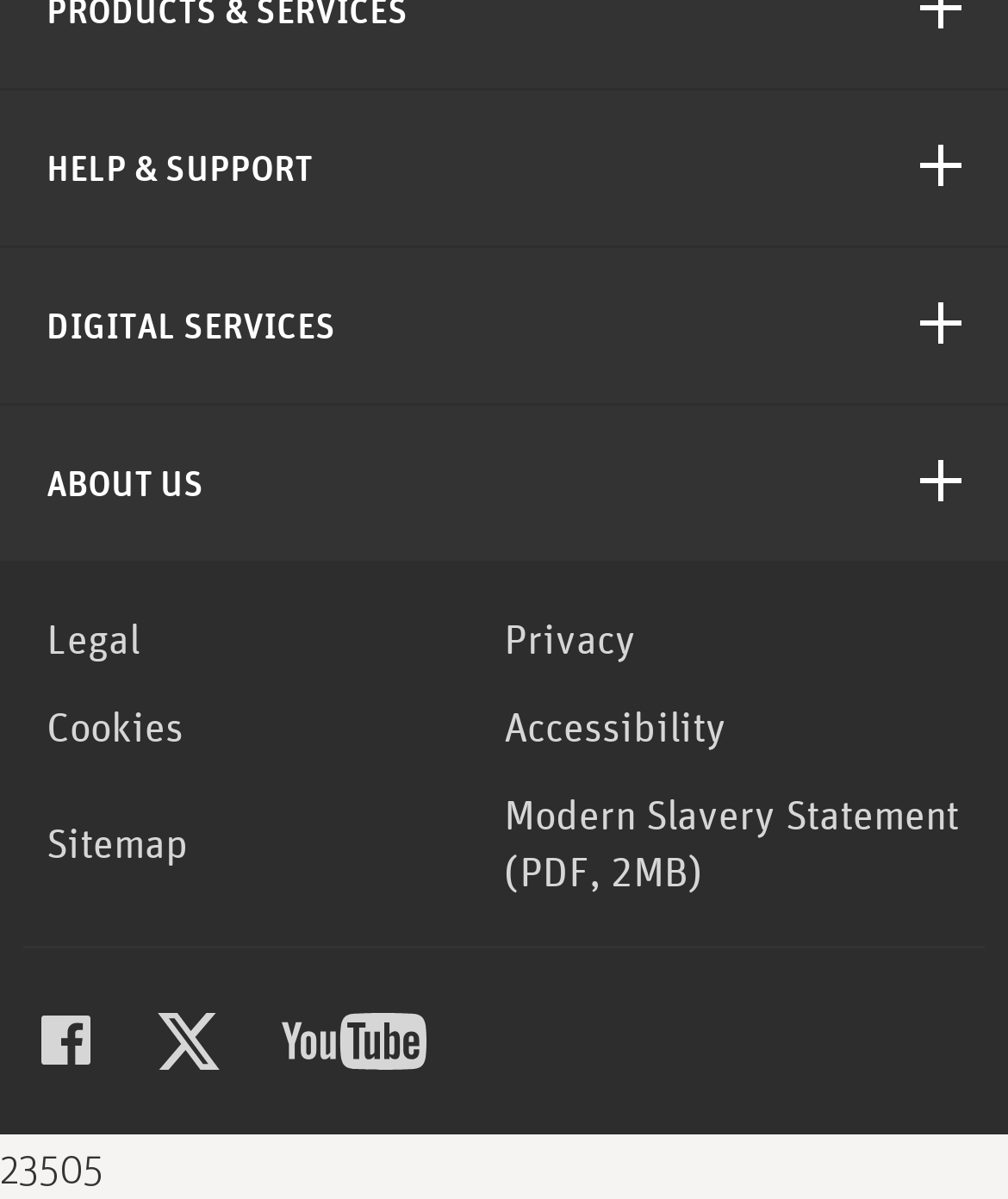Find the bounding box coordinates of the element you need to click on to perform this action: 'View the Modern Slavery Statement'. The coordinates should be represented by four float values between 0 and 1, in the format [left, top, right, bottom].

[0.5, 0.655, 0.954, 0.75]